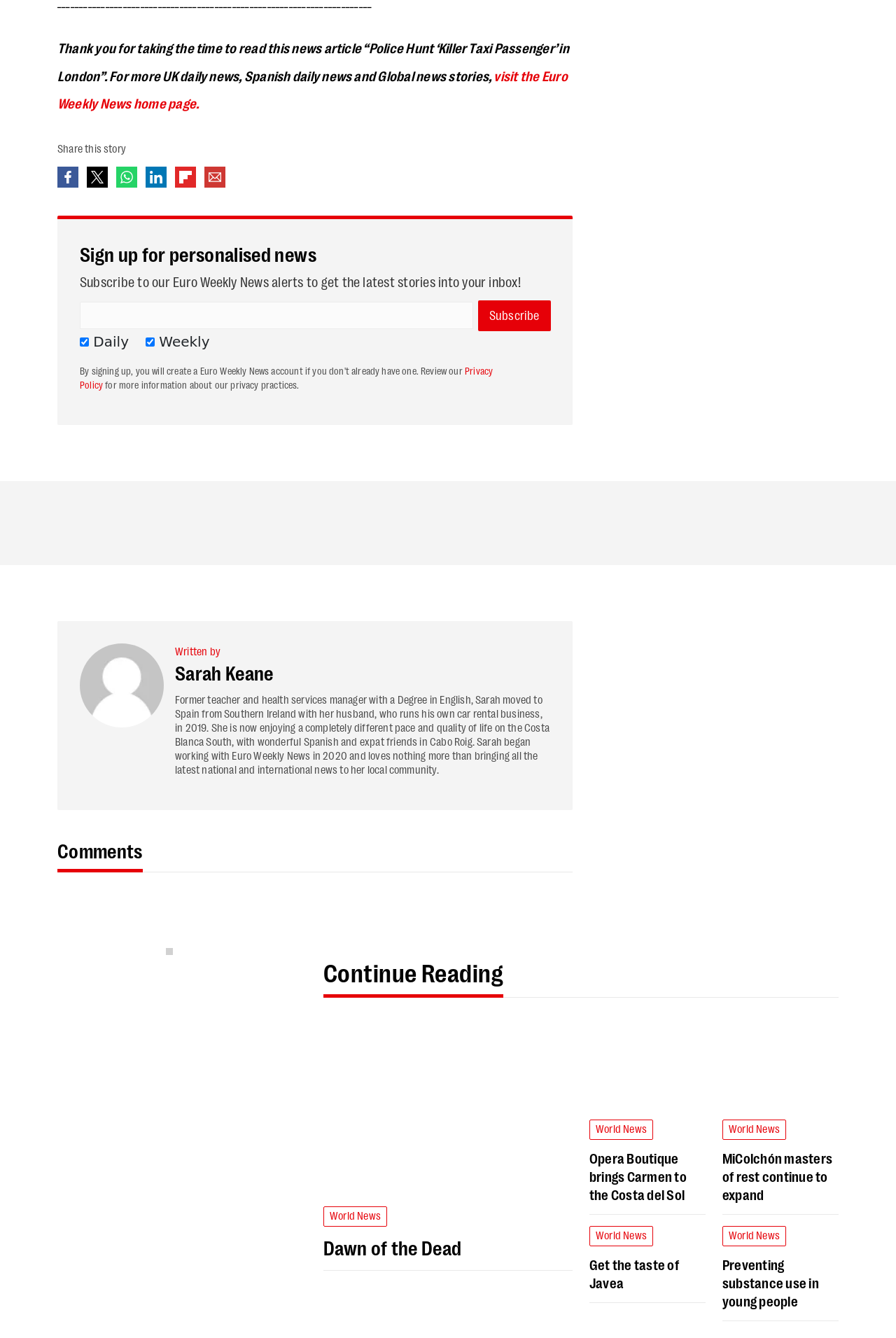Identify the bounding box coordinates of the section that should be clicked to achieve the task described: "Click the 'Join Clinical Studies' link".

None